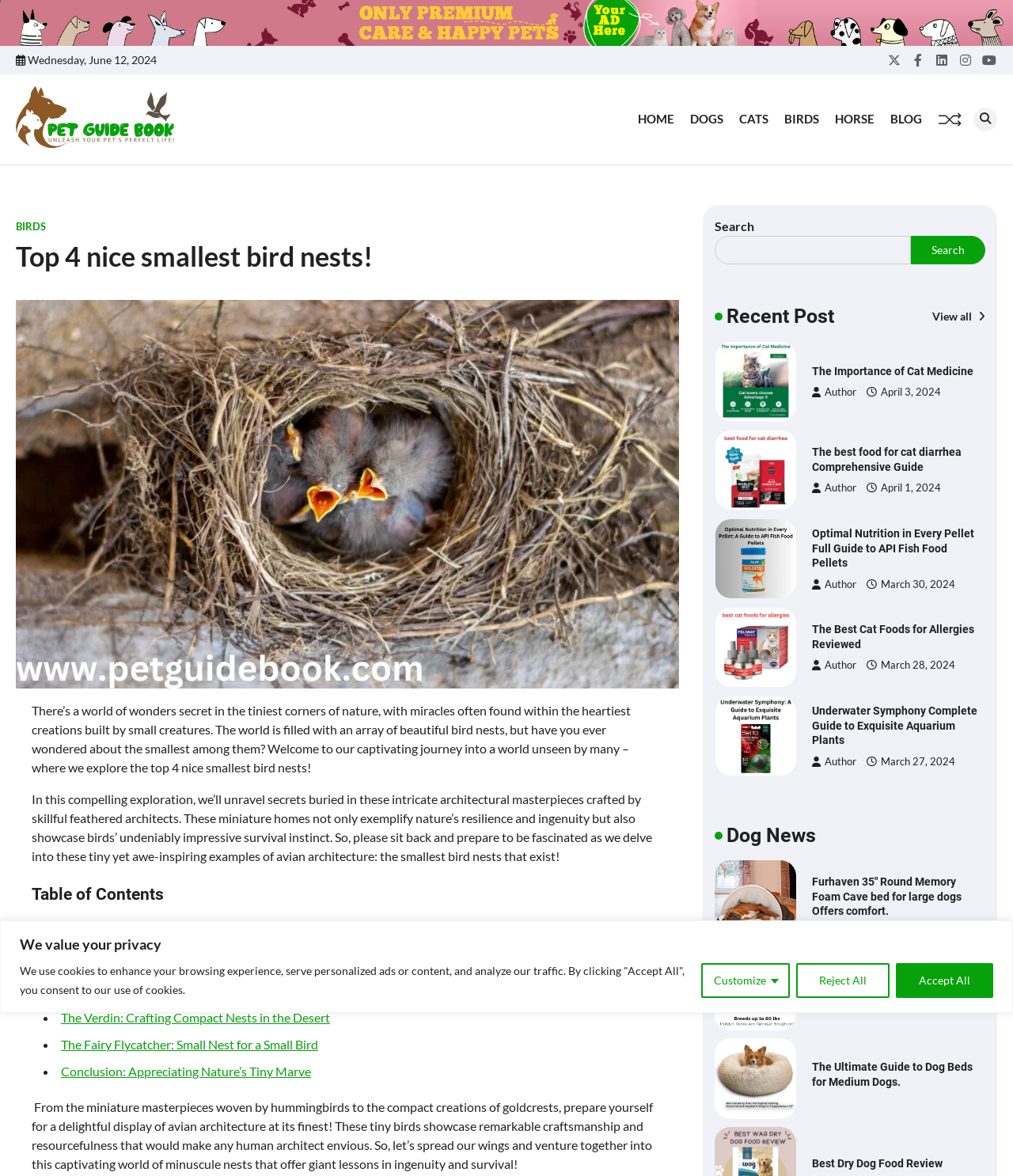Locate the bounding box for the described UI element: "Best Dry Dog Food Review". Ensure the coordinates are four float numbers between 0 and 1, formatted as [left, top, right, bottom].

[0.801, 0.984, 0.93, 0.995]